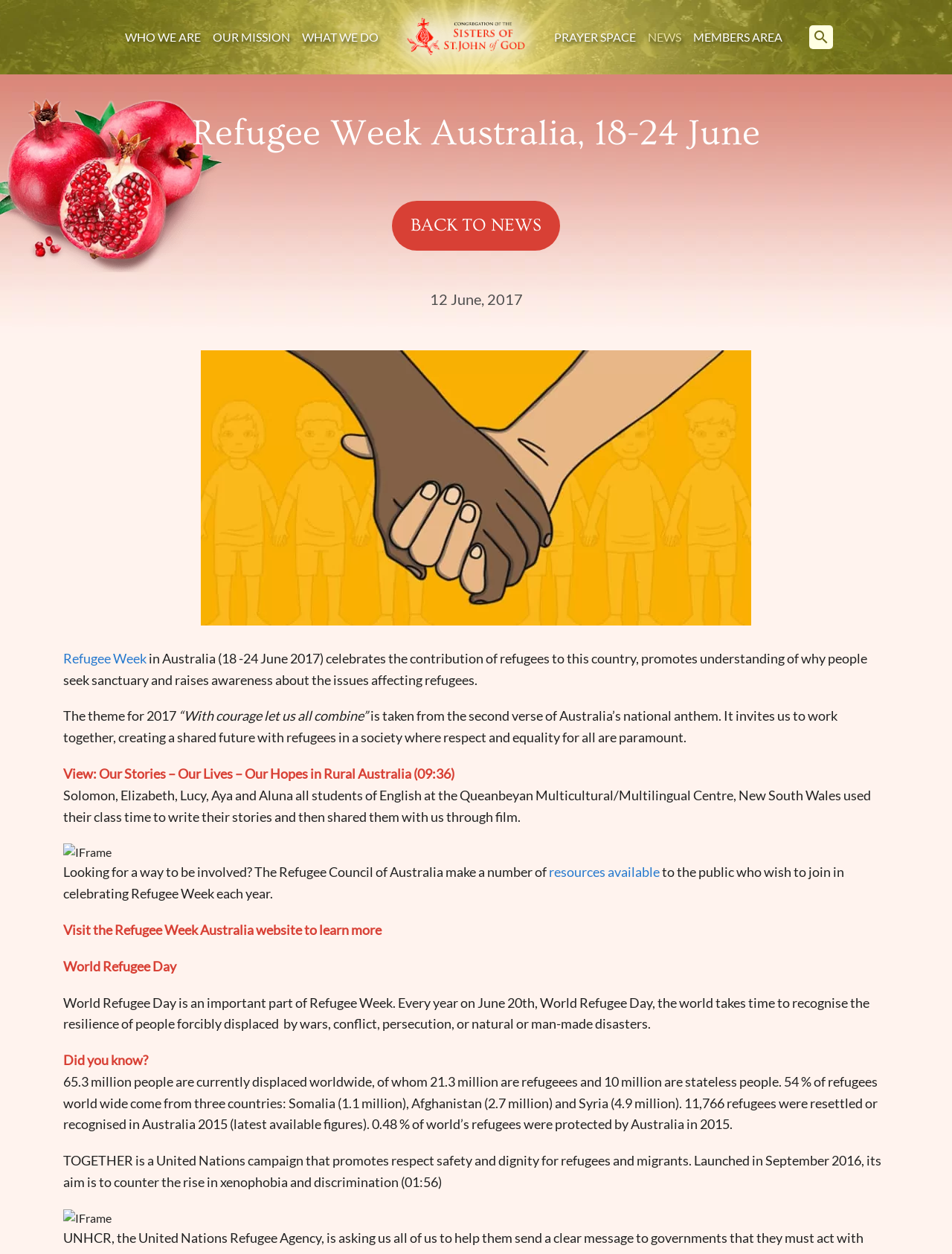Highlight the bounding box coordinates of the element that should be clicked to carry out the following instruction: "Go back to news". The coordinates must be given as four float numbers ranging from 0 to 1, i.e., [left, top, right, bottom].

[0.412, 0.16, 0.588, 0.2]